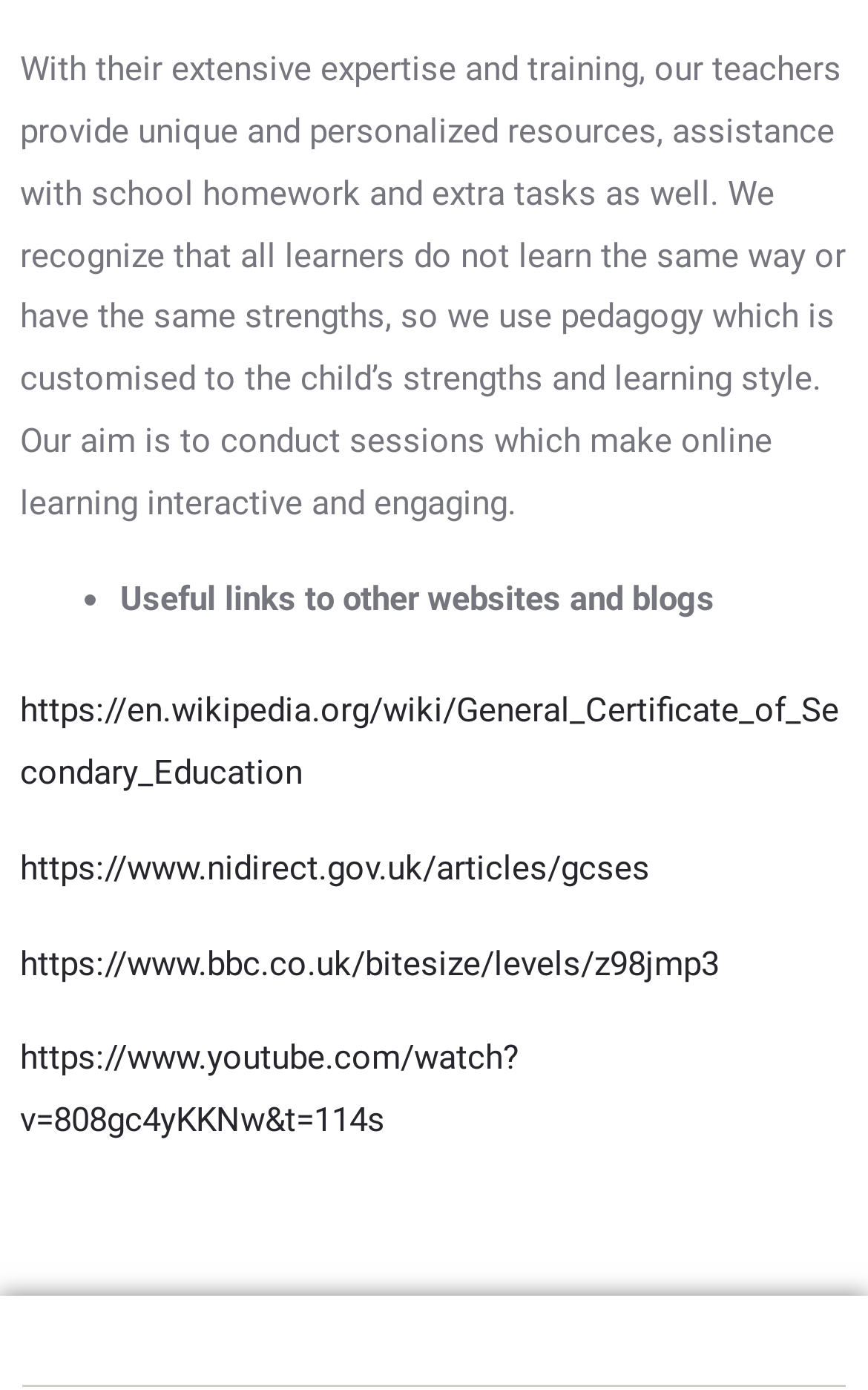Provide a short, one-word or phrase answer to the question below:
How many links are provided?

4